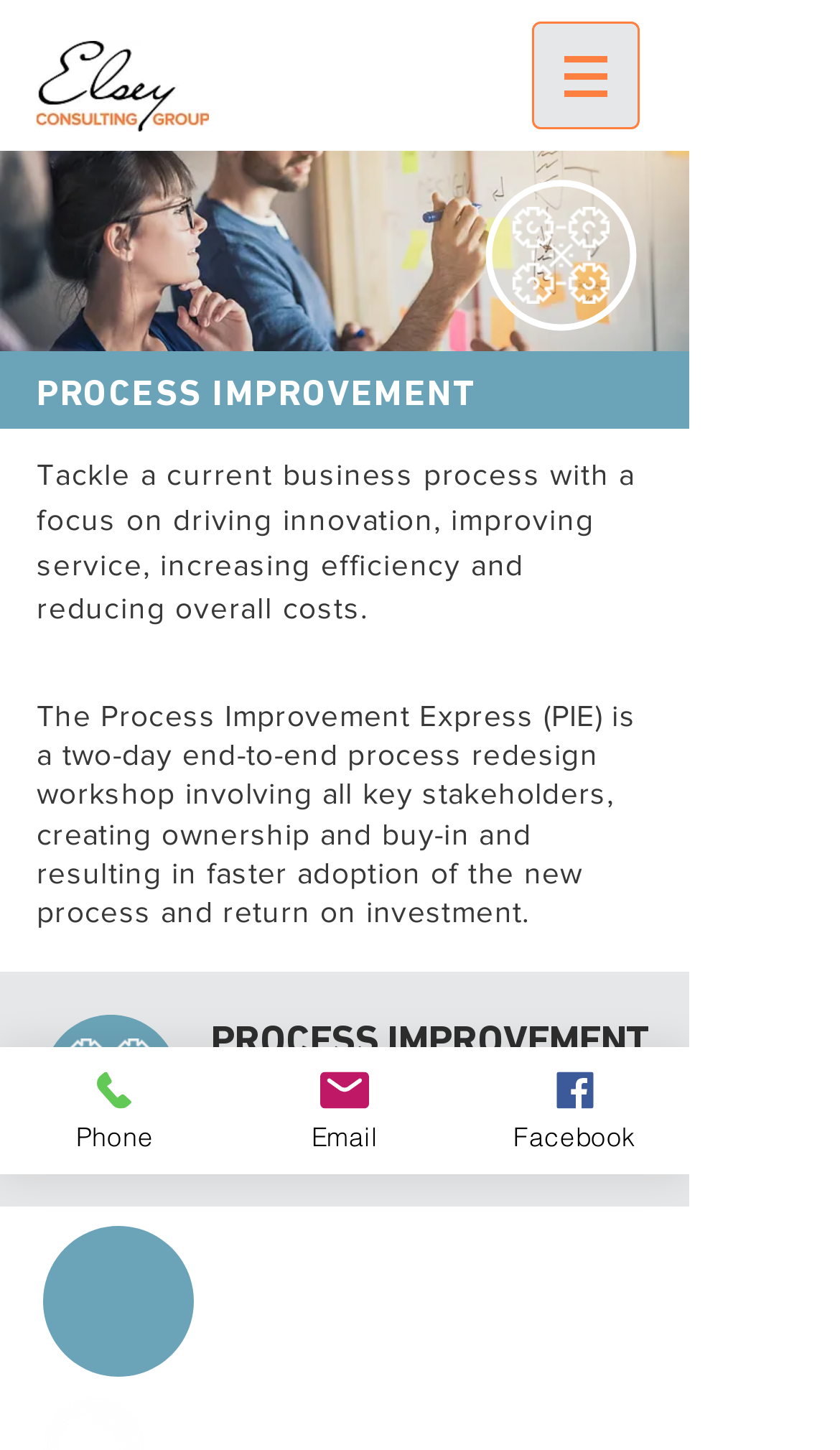Refer to the image and provide a thorough answer to this question:
How many social media links are present at the bottom of the page?

There are three social media links present at the bottom of the page, namely 'Phone', 'Email', and 'Facebook', each accompanied by an image element with bounding box coordinates [0.101, 0.74, 0.173, 0.765], [0.374, 0.74, 0.446, 0.765], and [0.648, 0.74, 0.72, 0.765] respectively.